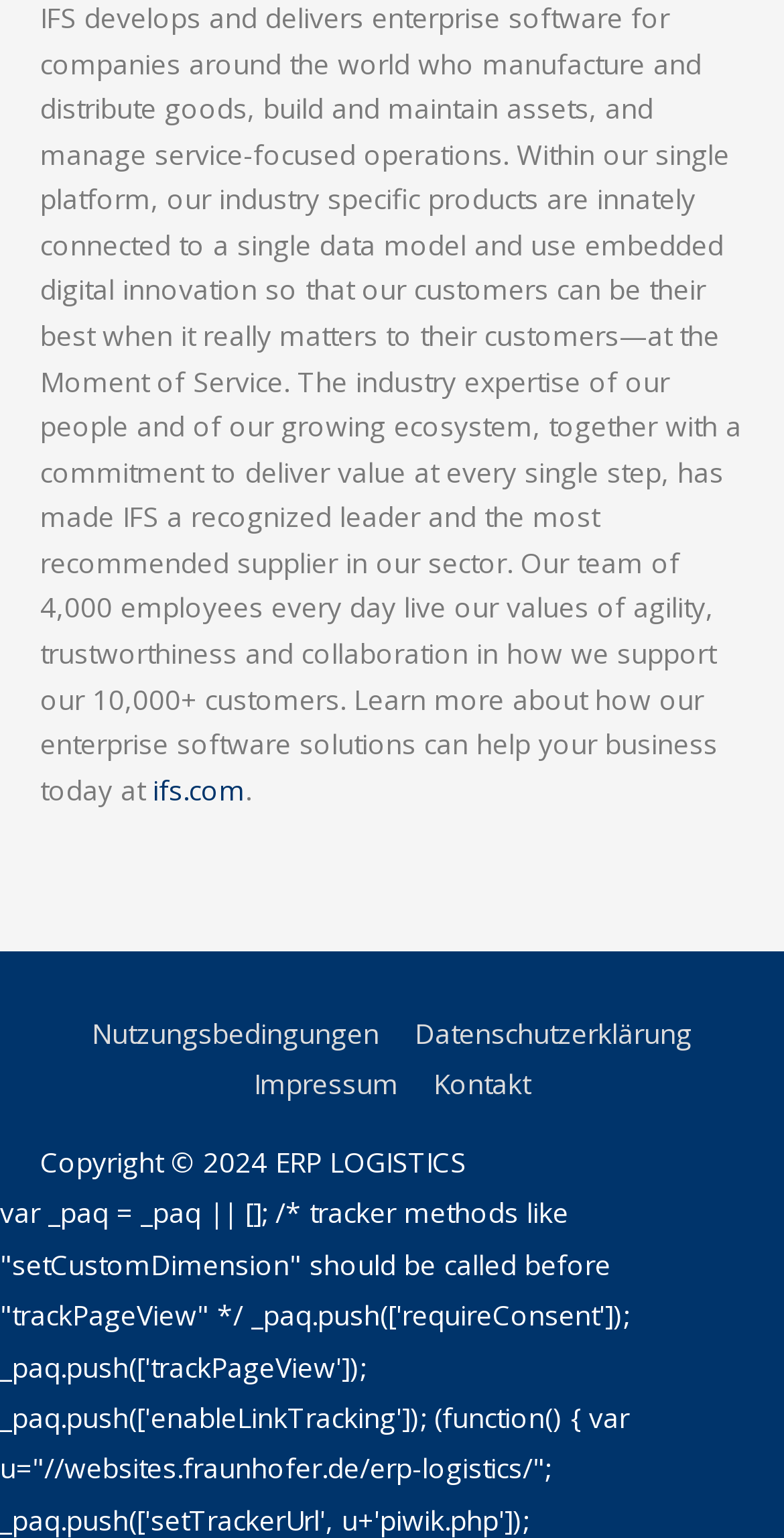Predict the bounding box for the UI component with the following description: "Kontakt".

[0.536, 0.692, 0.694, 0.717]